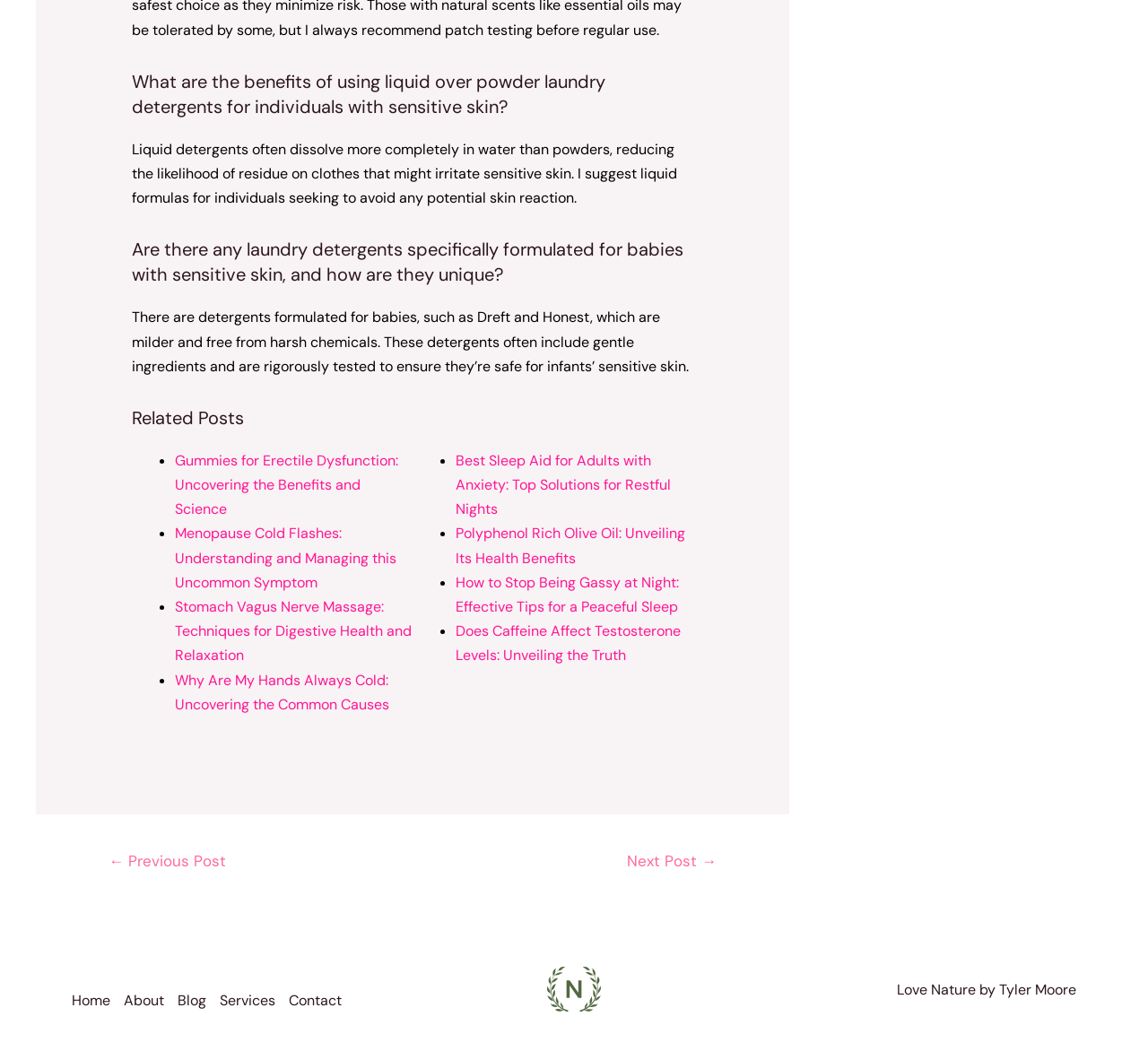Please identify the bounding box coordinates of the element that needs to be clicked to execute the following command: "Click on the 'Gummies for Erectile Dysfunction: Uncovering the Benefits and Science' link". Provide the bounding box using four float numbers between 0 and 1, formatted as [left, top, right, bottom].

[0.152, 0.425, 0.347, 0.489]